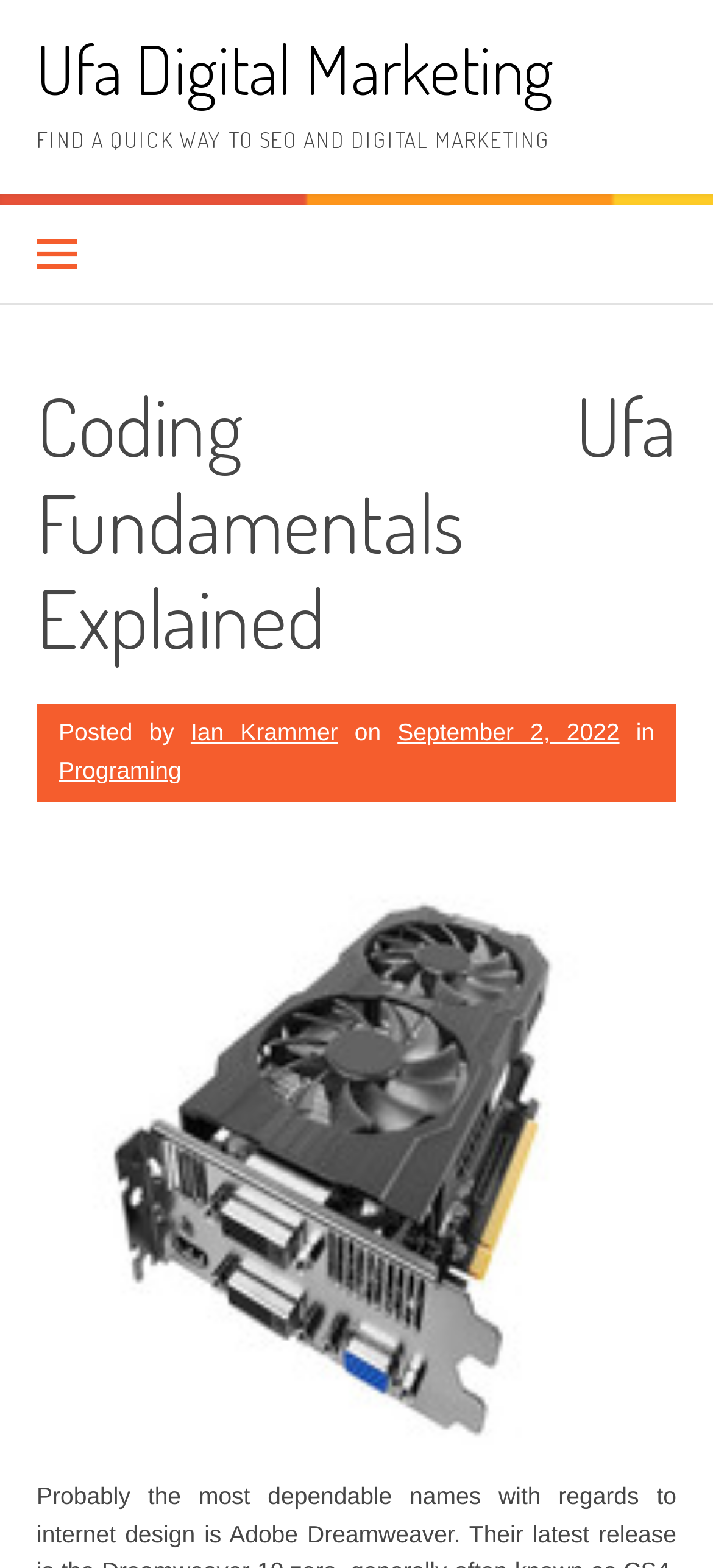Provide a one-word or short-phrase response to the question:
Who is the author of the article?

Ian Krammer